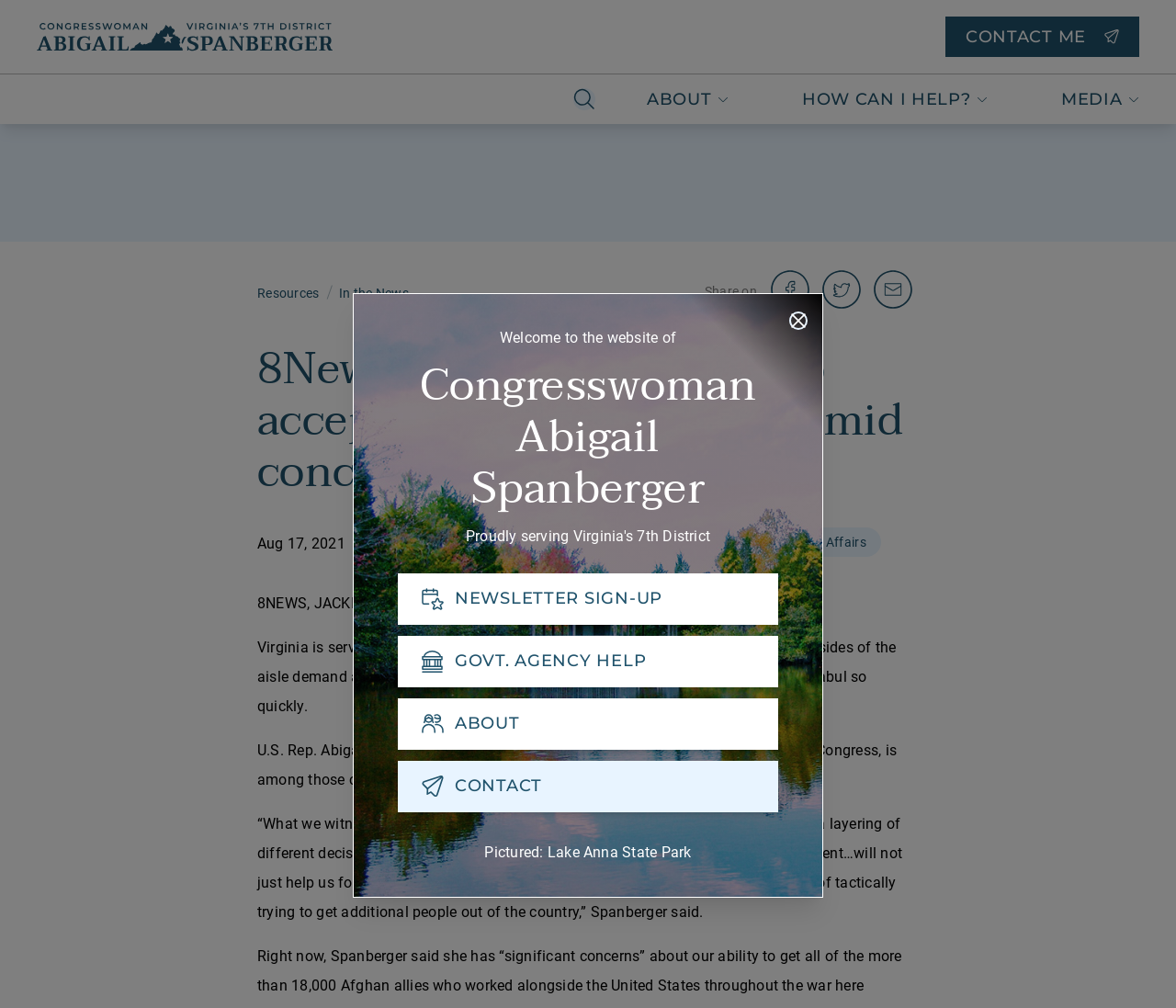Please identify the bounding box coordinates for the region that you need to click to follow this instruction: "Get government agency help".

[0.338, 0.631, 0.662, 0.682]